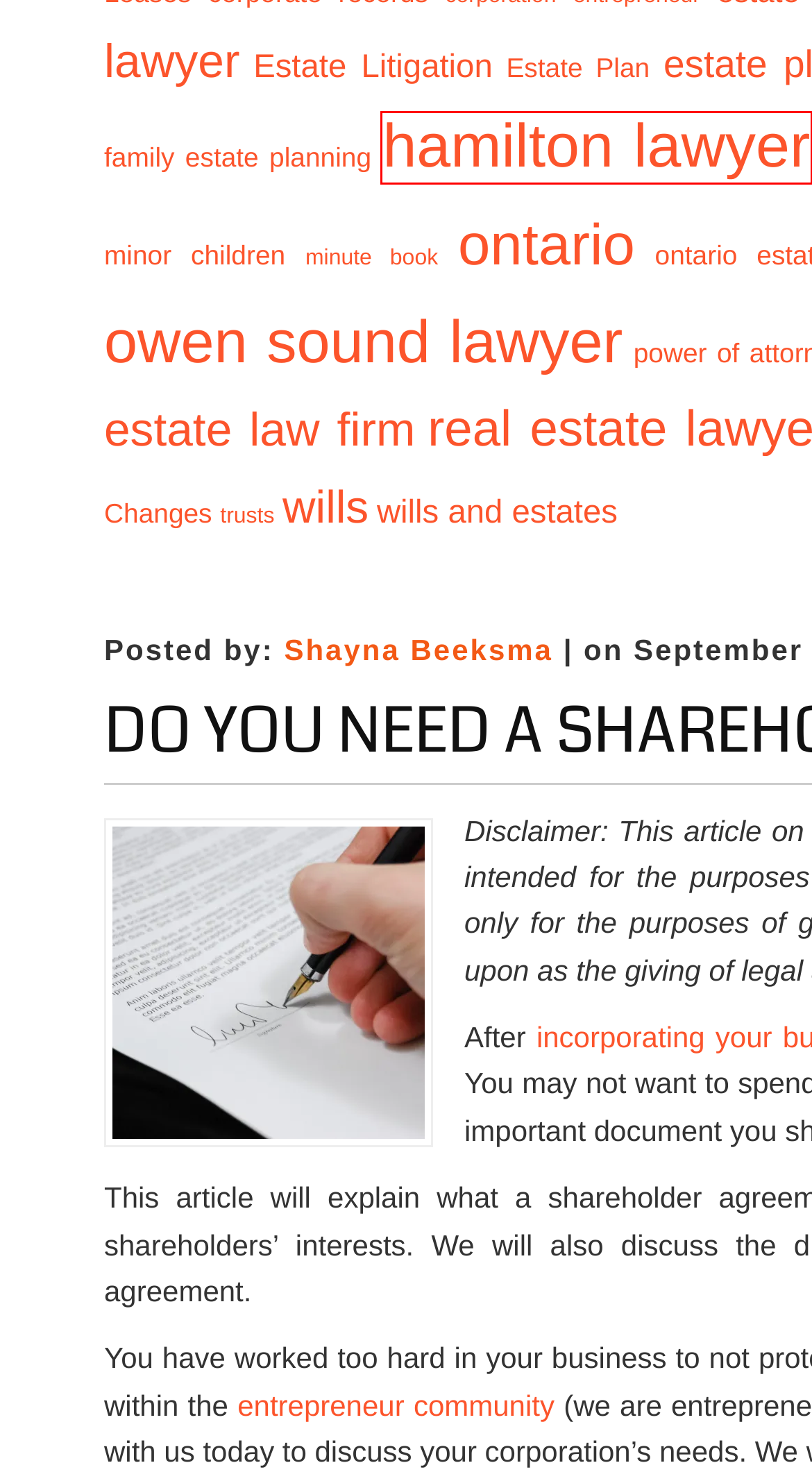Analyze the webpage screenshot with a red bounding box highlighting a UI element. Select the description that best matches the new webpage after clicking the highlighted element. Here are the options:
A. Estate Litigation Archives - Beeksma Law Professional Corporation
B. hamilton lawyer Archives - Beeksma Law Professional Corporation
C. wills Archives - Beeksma Law Professional Corporation
D. minute book Archives - Beeksma Law Professional Corporation
E. minor children Archives - Beeksma Law Professional Corporation
F. trusts Archives - Beeksma Law Professional Corporation
G. ontario Archives - Beeksma Law Professional Corporation
H. Shayna Beeksma, Author at Beeksma Law Professional Corporation

B